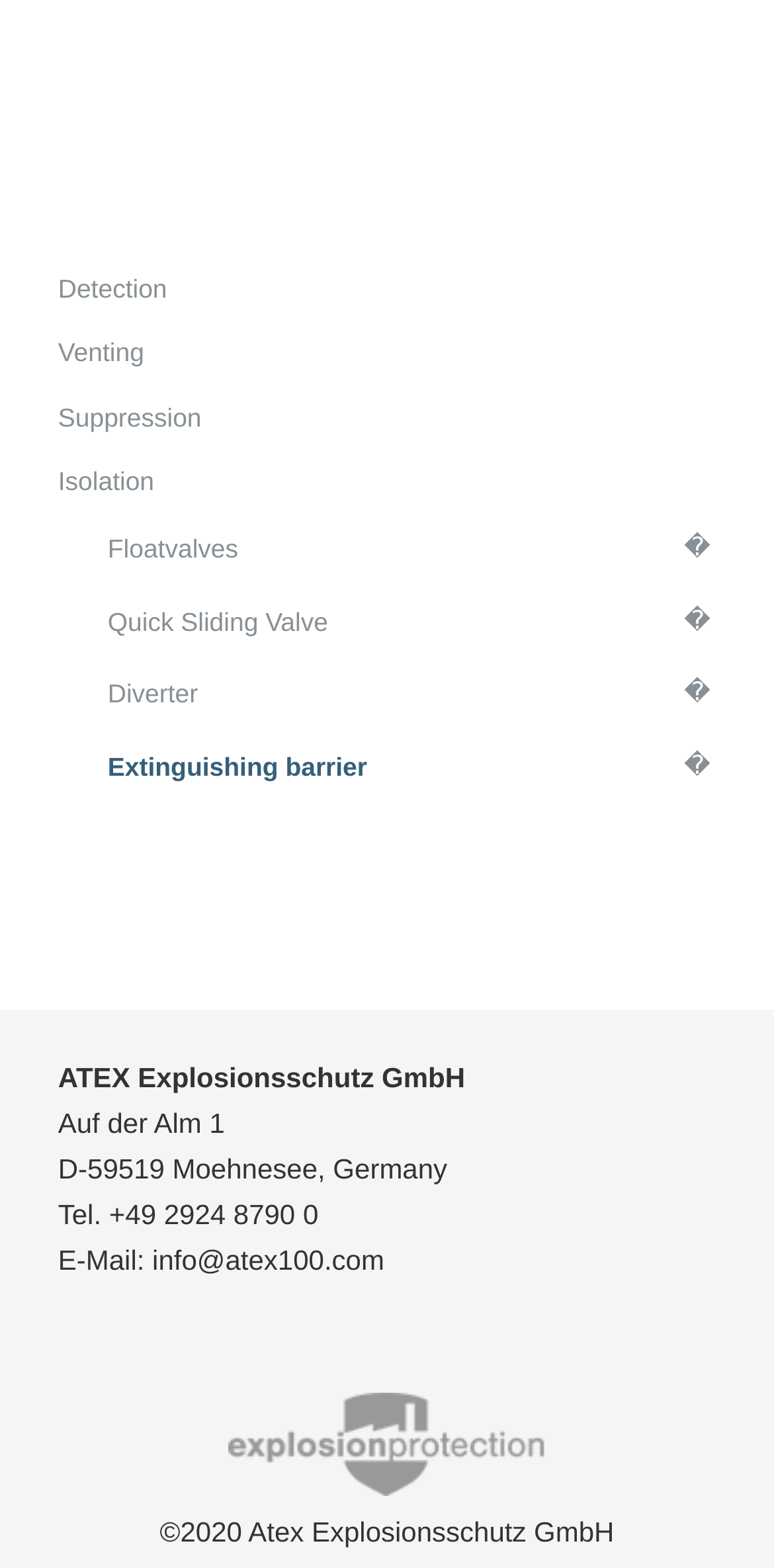Locate the bounding box coordinates of the item that should be clicked to fulfill the instruction: "Click on Detection".

[0.075, 0.163, 0.925, 0.204]